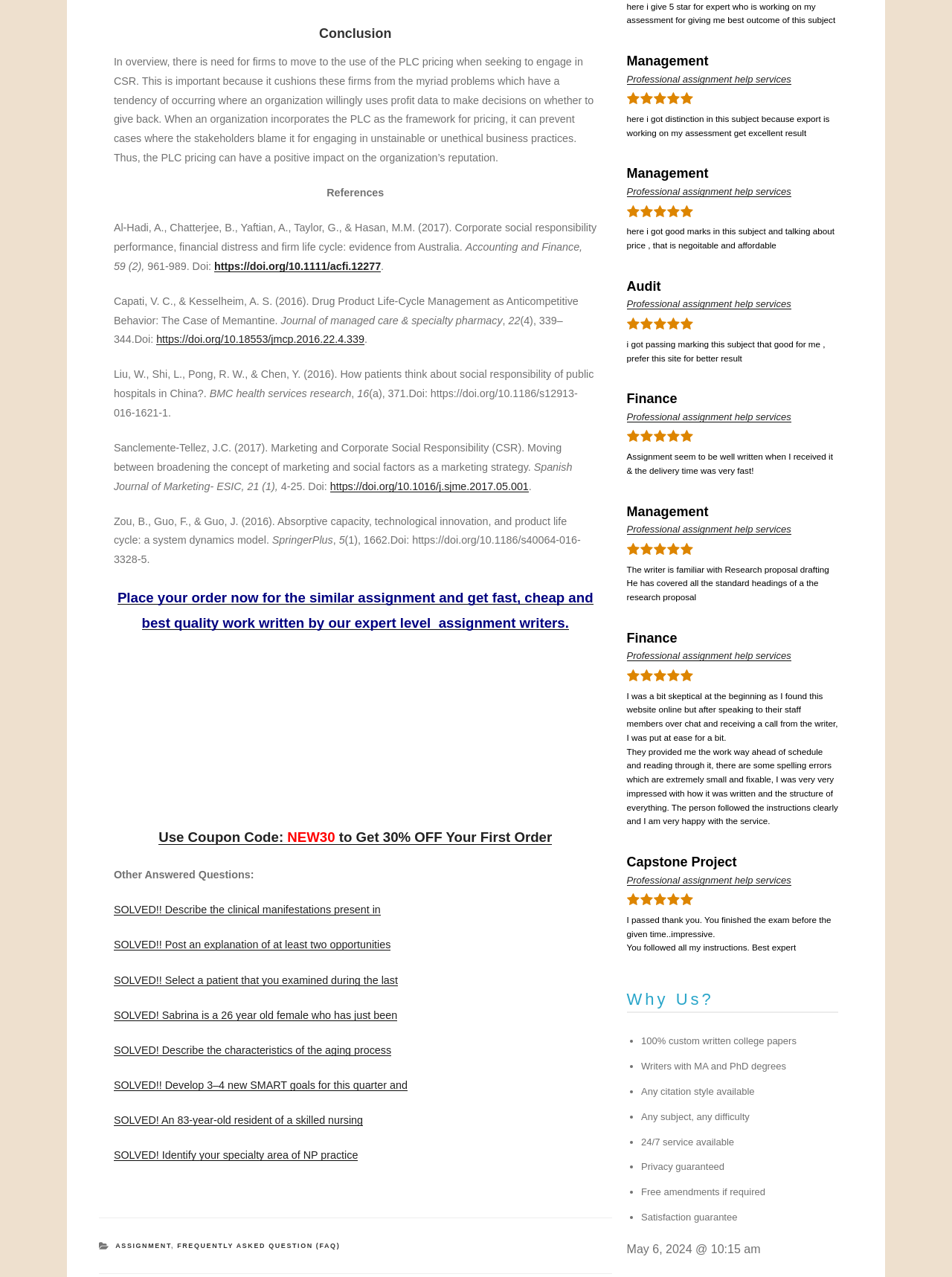Please identify the bounding box coordinates of the element's region that I should click in order to complete the following instruction: "Explore the categories of assignments". The bounding box coordinates consist of four float numbers between 0 and 1, i.e., [left, top, right, bottom].

[0.12, 0.972, 0.179, 0.978]